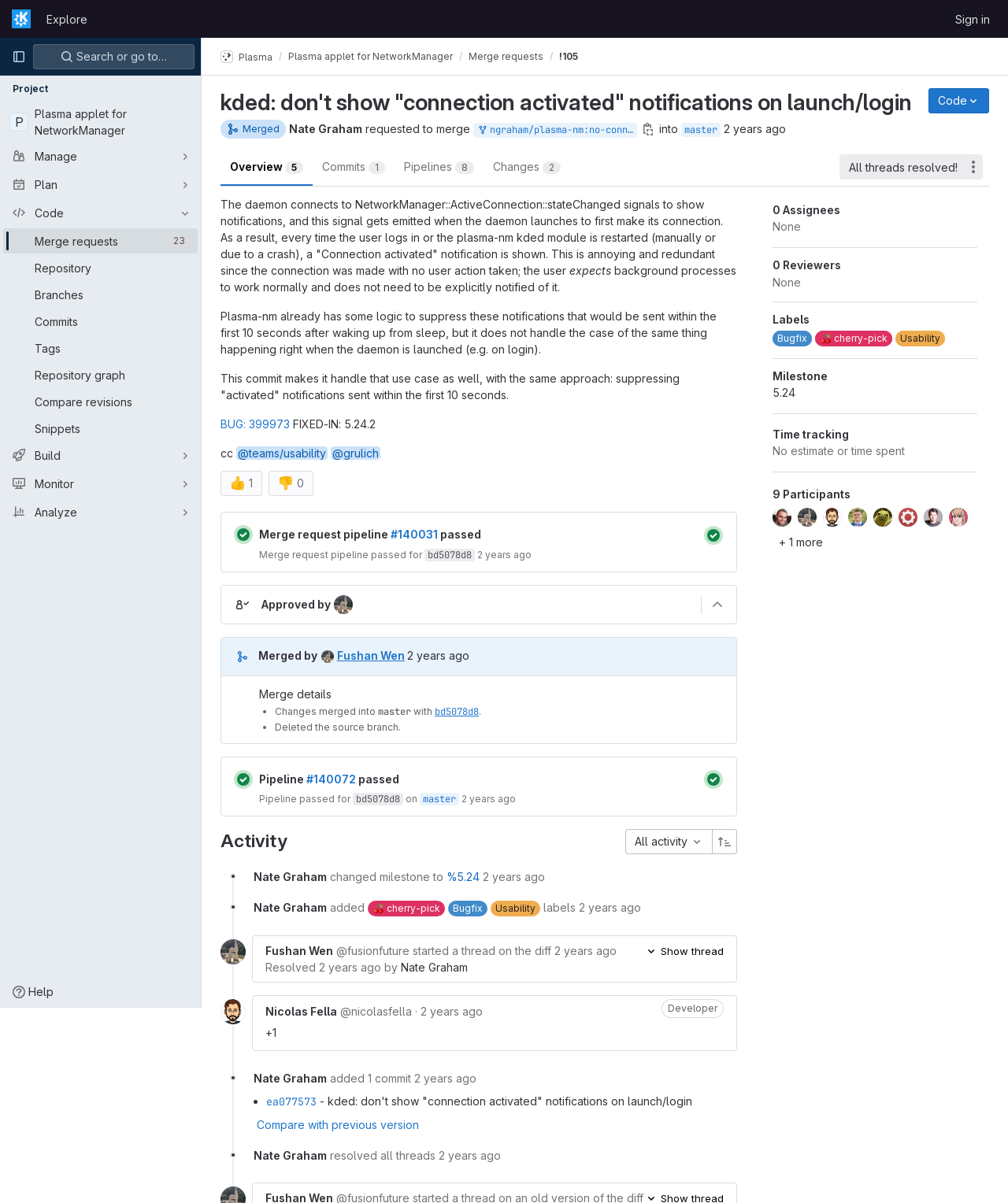Please determine the bounding box coordinates, formatted as (top-left x, top-left y, bottom-right x, bottom-right y), with all values as floating point numbers between 0 and 1. Identify the bounding box of the region described as: Nate Graham

[0.252, 0.891, 0.324, 0.902]